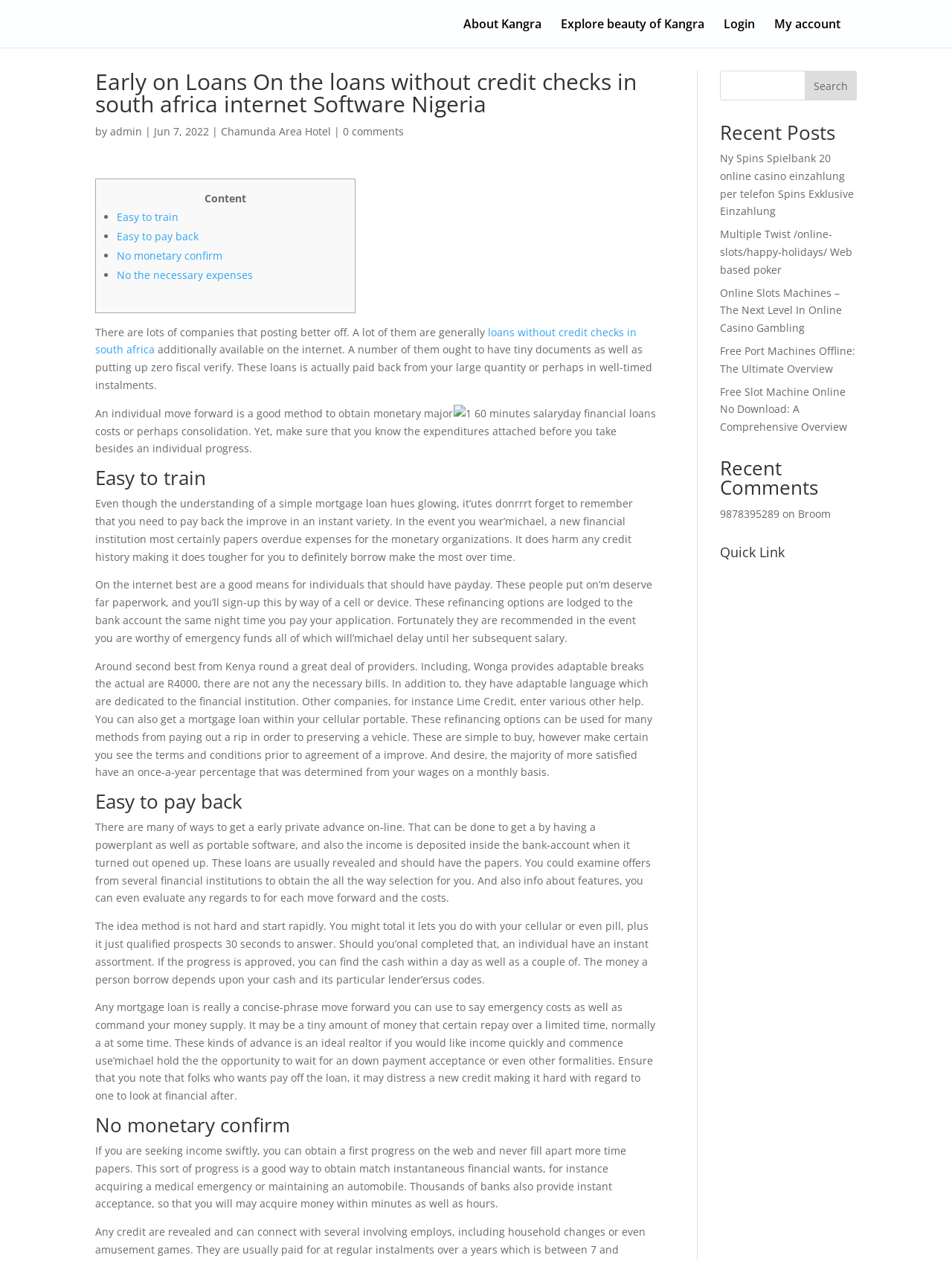Determine the webpage's heading and output its text content.

Early on Loans On the loans without credit checks in south africa internet Software Nigeria